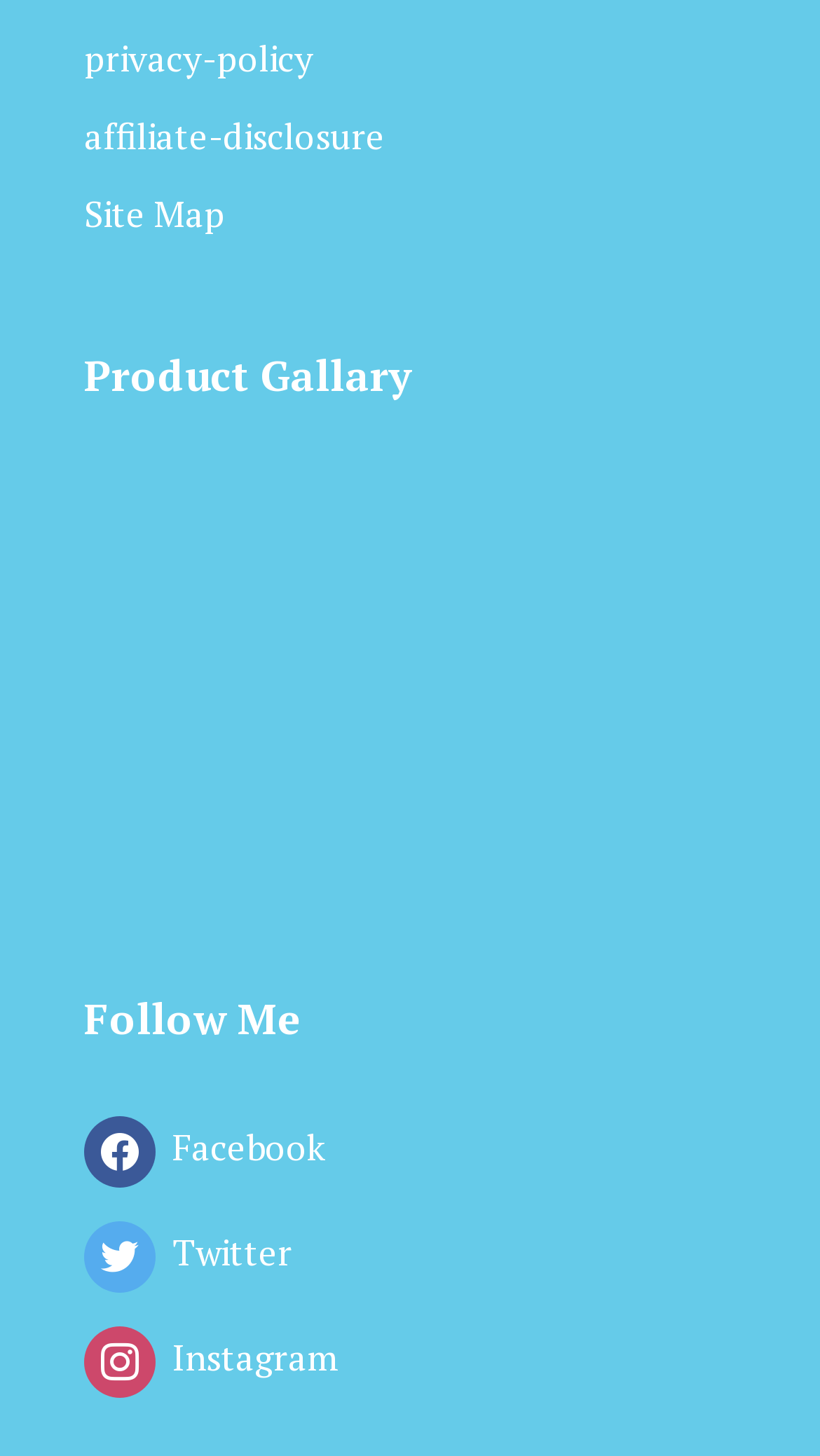Provide the bounding box coordinates of the HTML element this sentence describes: "Site Map".

[0.103, 0.13, 0.274, 0.164]